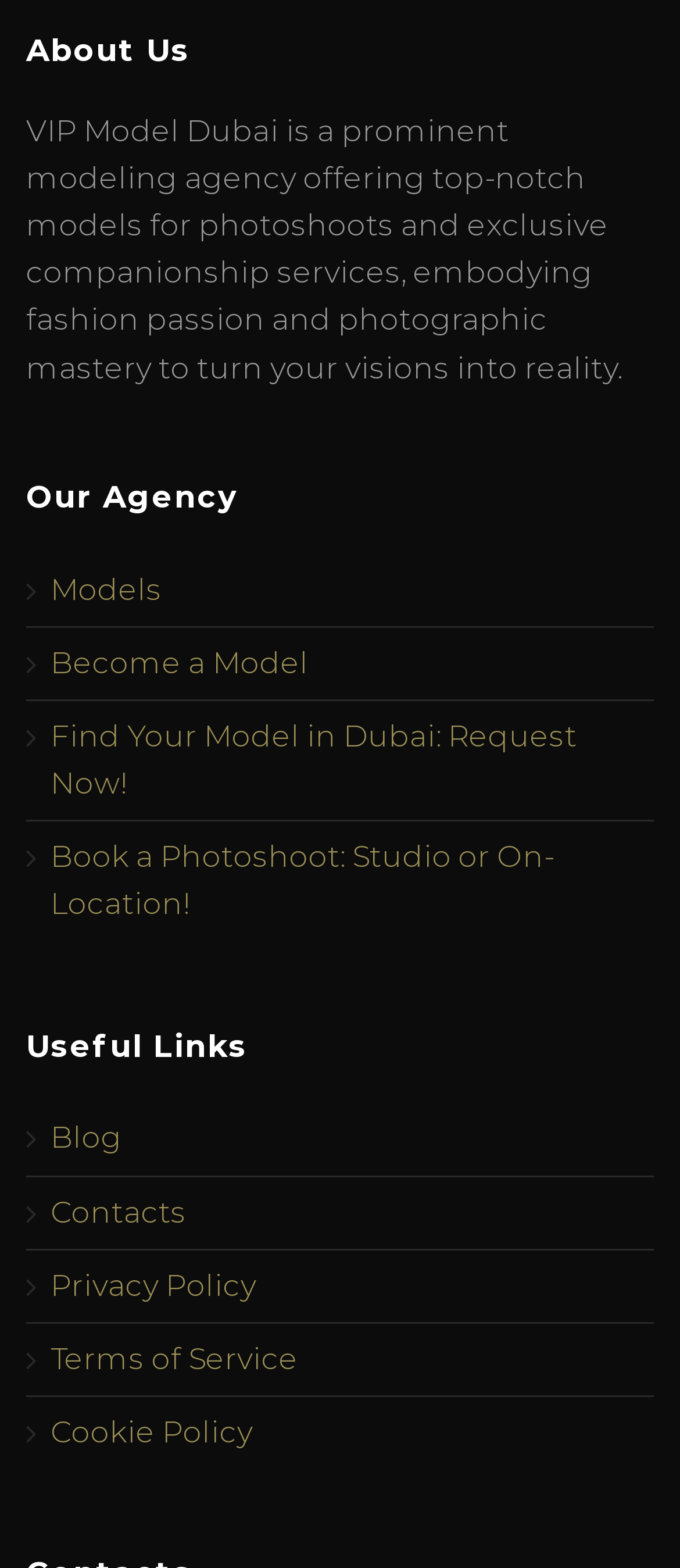Please specify the bounding box coordinates of the element that should be clicked to execute the given instruction: 'Explore Ride Exchange'. Ensure the coordinates are four float numbers between 0 and 1, expressed as [left, top, right, bottom].

None